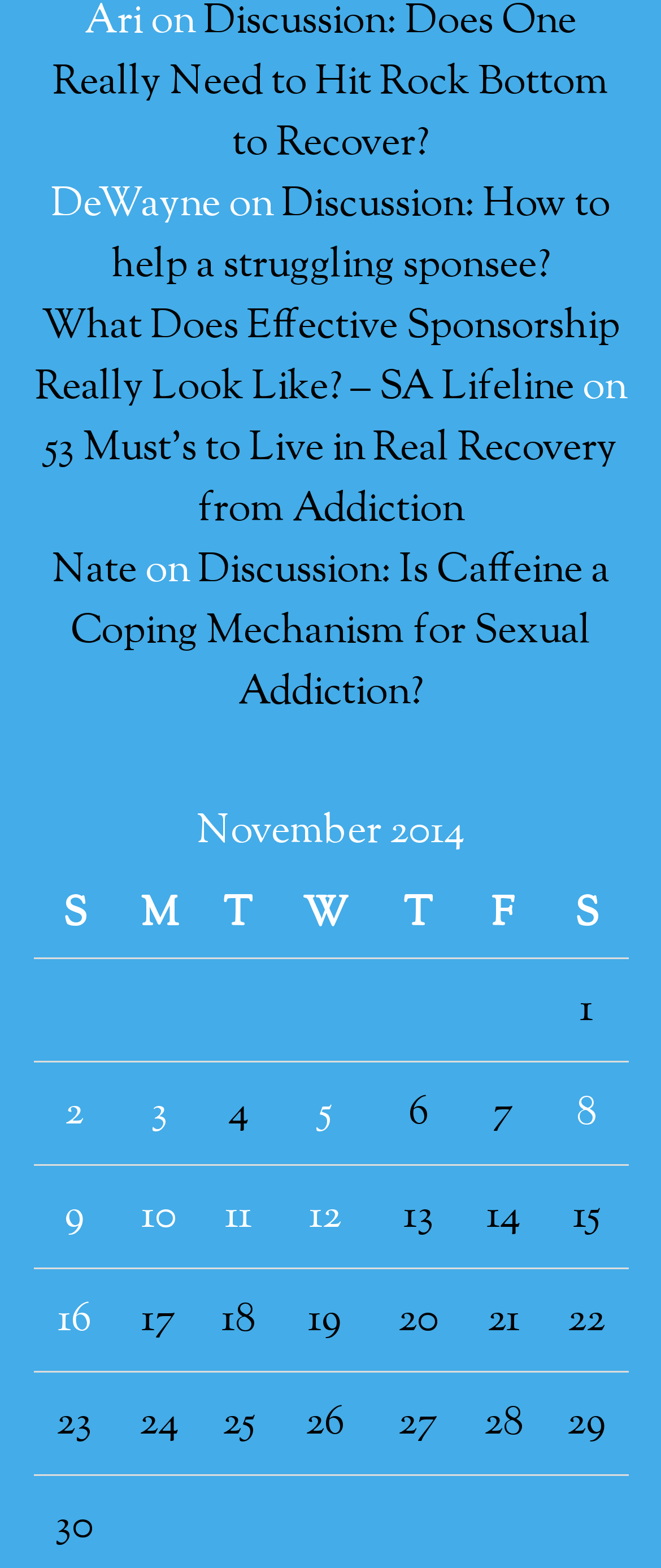Analyze the image and provide a detailed answer to the question: What is the date of the last post?

The last post is dated November 30, 2014, which is the last date mentioned in the table.